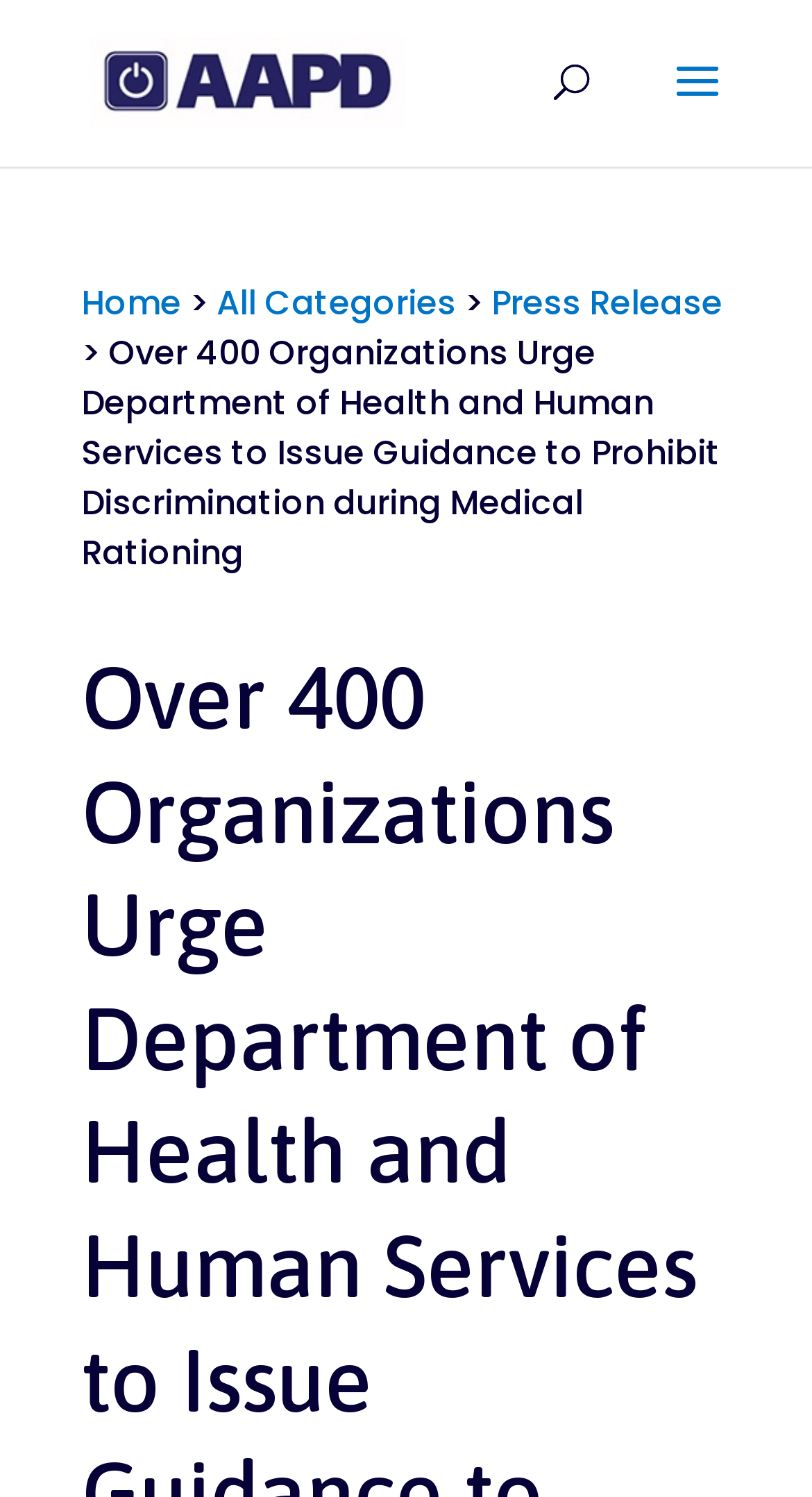How many main navigation links are there?
Look at the image and answer the question with a single word or phrase.

3